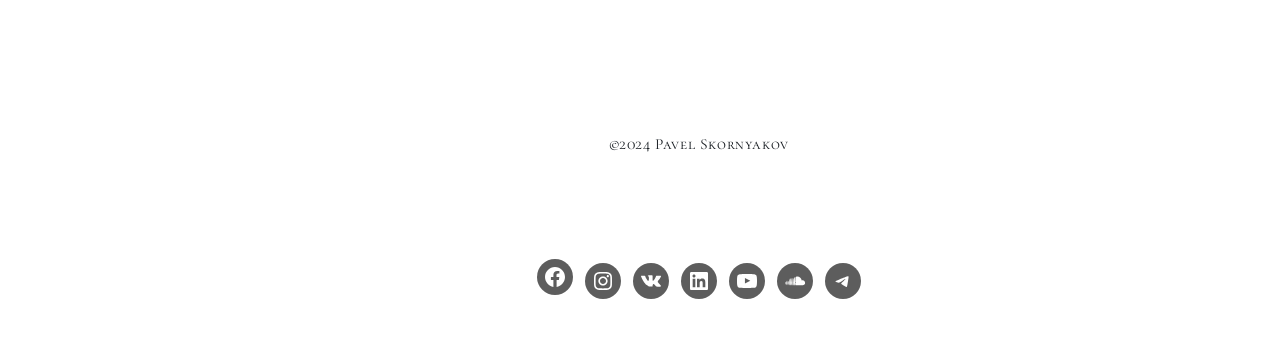Use a single word or phrase to answer the question:
What is the year of copyright?

2024